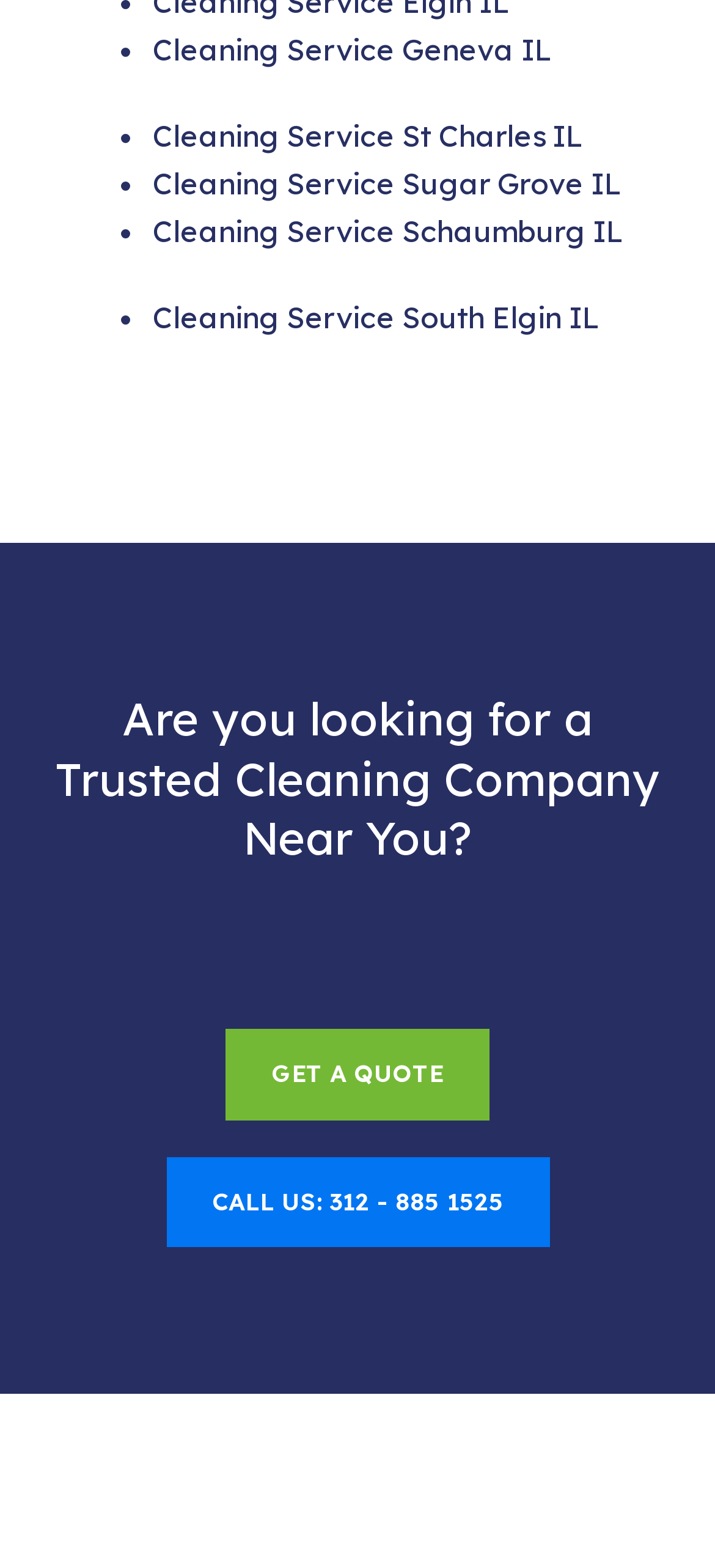How many links are present on the webpage?
Based on the image, provide a one-word or brief-phrase response.

2